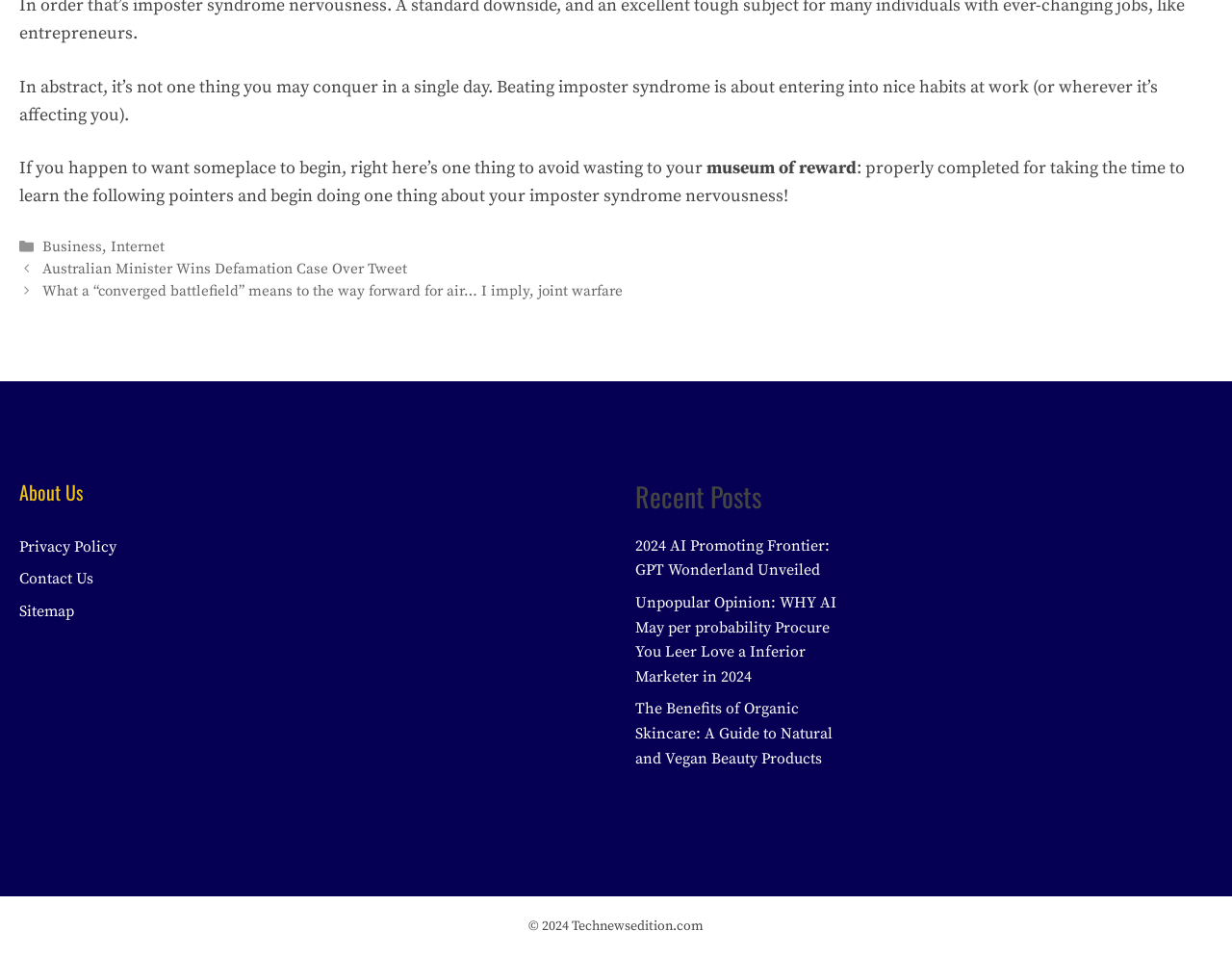Utilize the details in the image to thoroughly answer the following question: How many links are there in the 'Recent Posts' section?

I counted the links under the 'Recent Posts' section and found three links: '2024 AI Promoting Frontier: GPT Wonderland Unveiled', 'Unpopular Opinion: WHY AI May per probability Procure You Leer Love a Inferior Marketer in 2024', and 'The Benefits of Organic Skincare: A Guide to Natural and Vegan Beauty Products'.